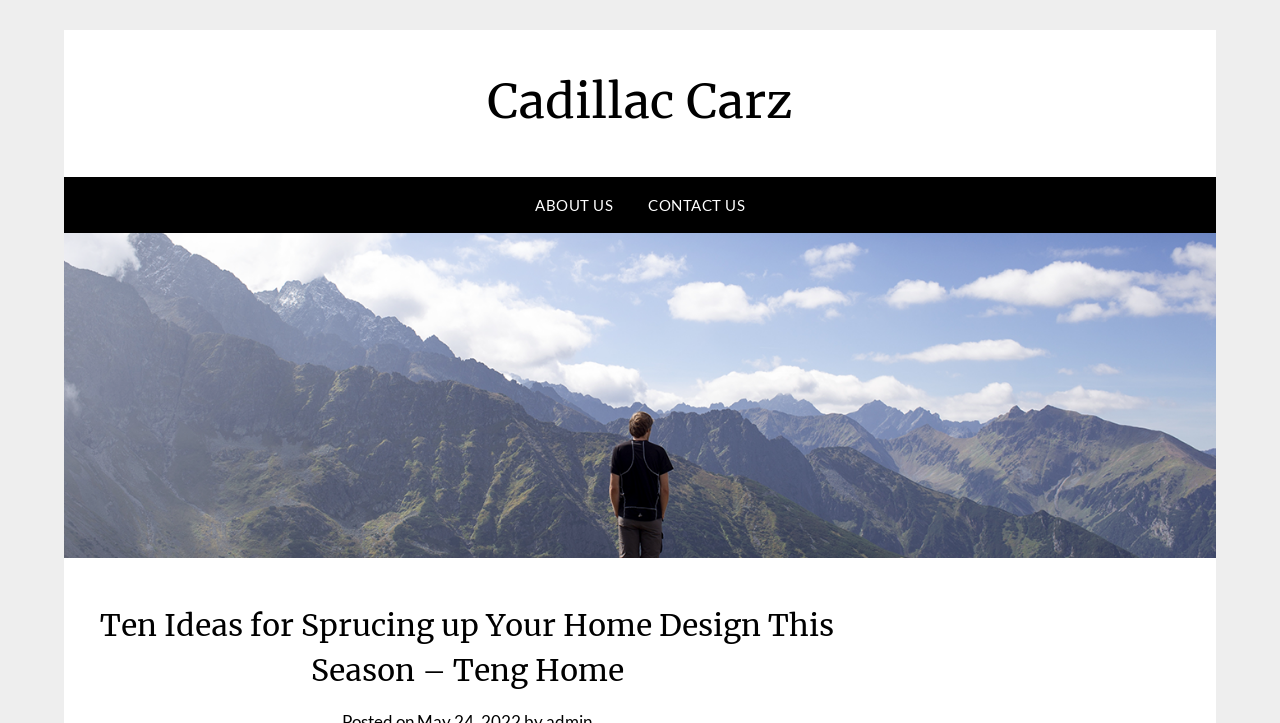Predict the bounding box coordinates of the UI element that matches this description: "Contact Us". The coordinates should be in the format [left, top, right, bottom] with each value between 0 and 1.

[0.494, 0.246, 0.595, 0.321]